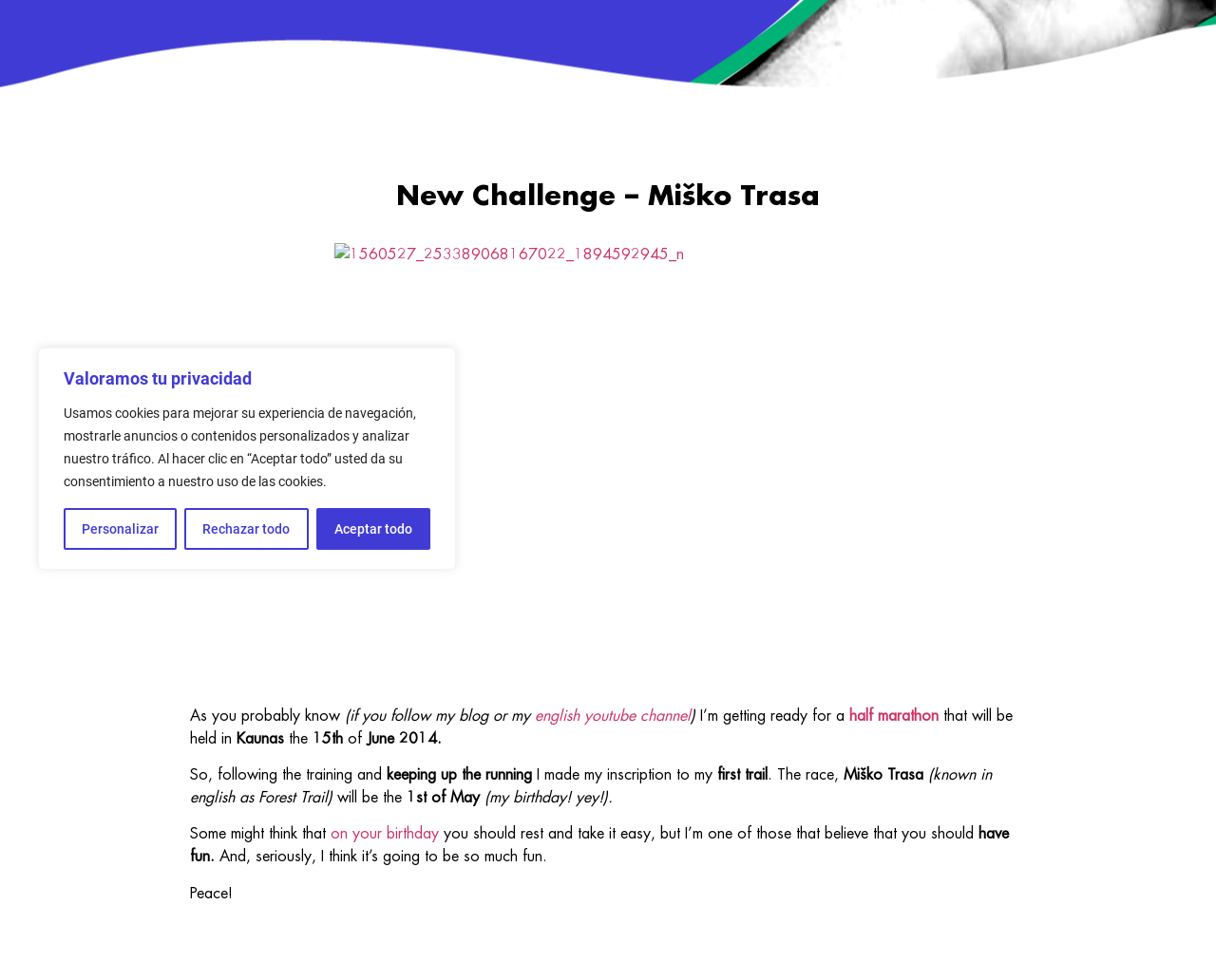Find the bounding box coordinates for the HTML element specified by: "on your birthday".

[0.272, 0.843, 0.365, 0.859]